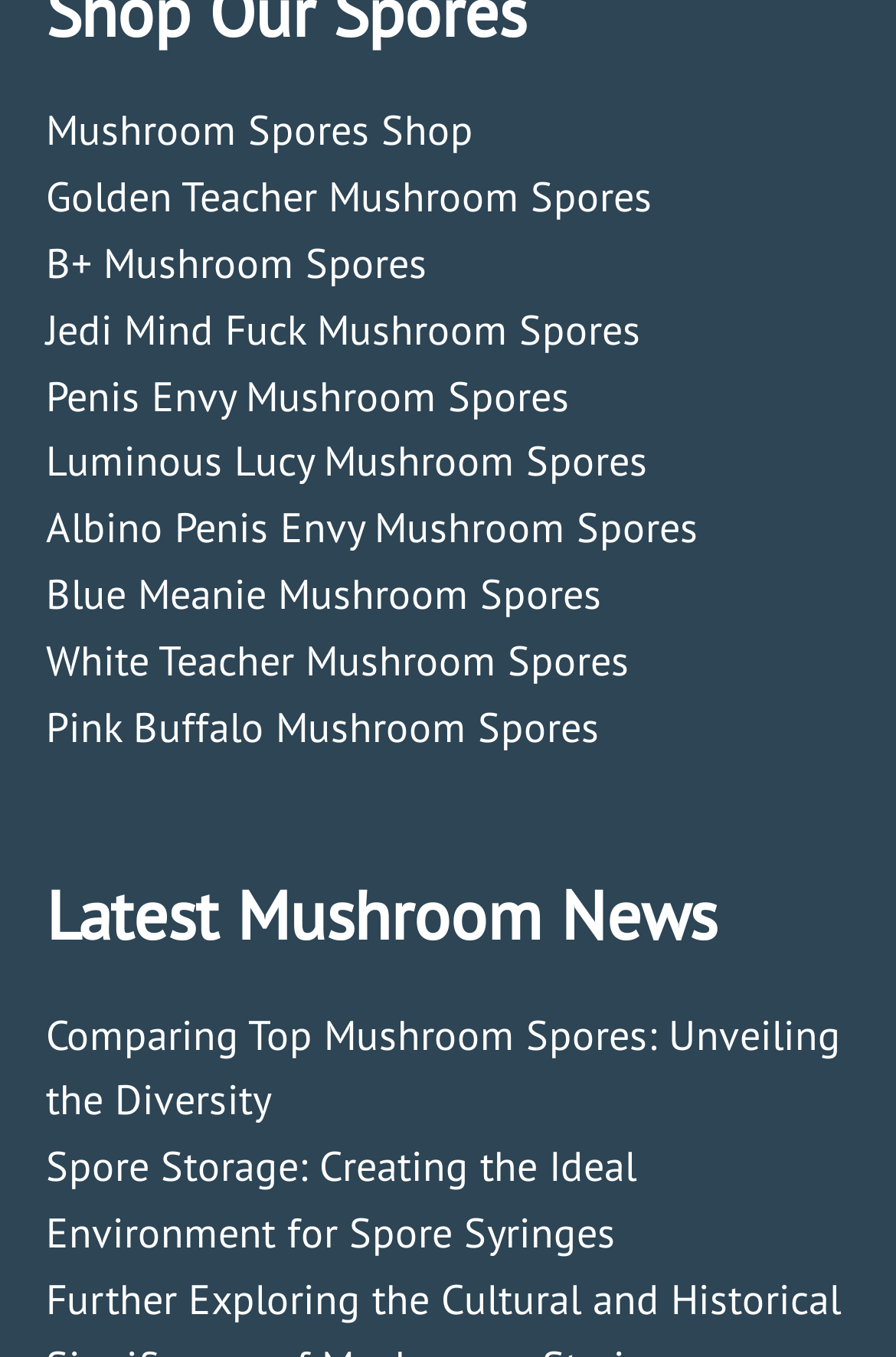What is the y-coordinate of the 'Luminous Lucy Mushroom Spores' link?
Please use the visual content to give a single word or phrase answer.

0.321